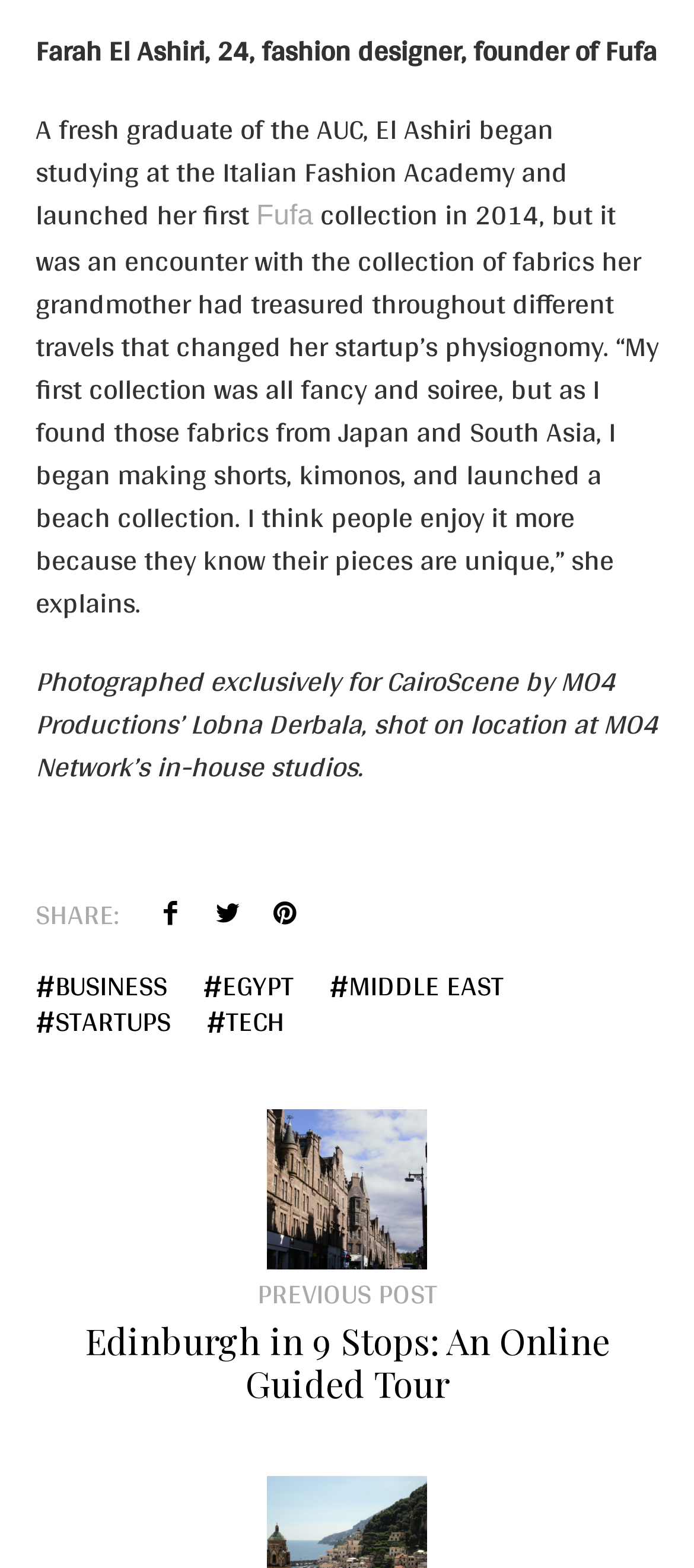What is the theme of the first collection launched by Farah El Ashiri?
Refer to the image and give a detailed response to the question.

The webpage mentions 'My first collection was all fancy and soiree...' in the StaticText element, indicating the theme of the first collection launched by Farah El Ashiri.